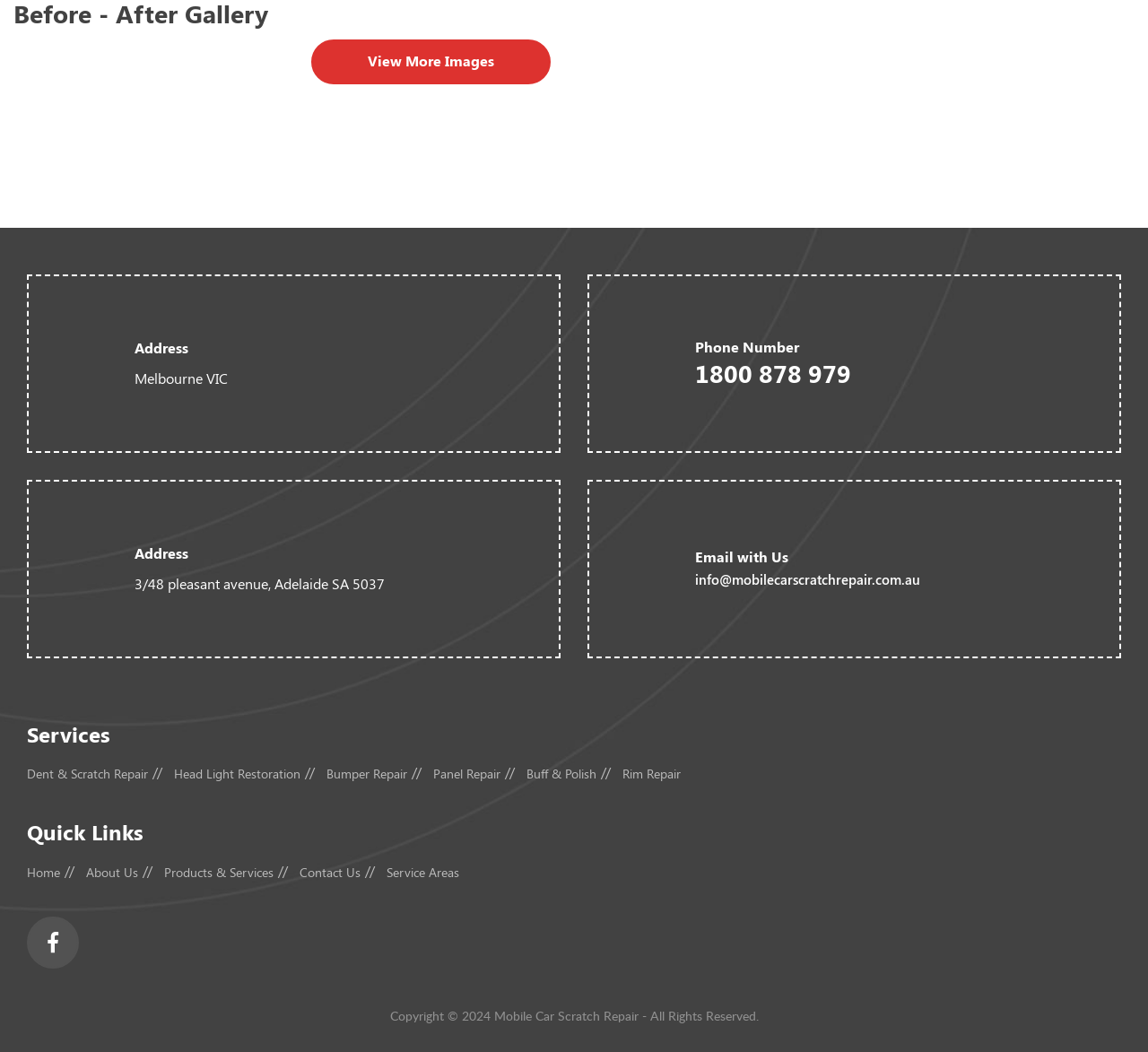Specify the bounding box coordinates for the region that must be clicked to perform the given instruction: "Click on 'How do I charge my Magicycle bike?' tab".

None